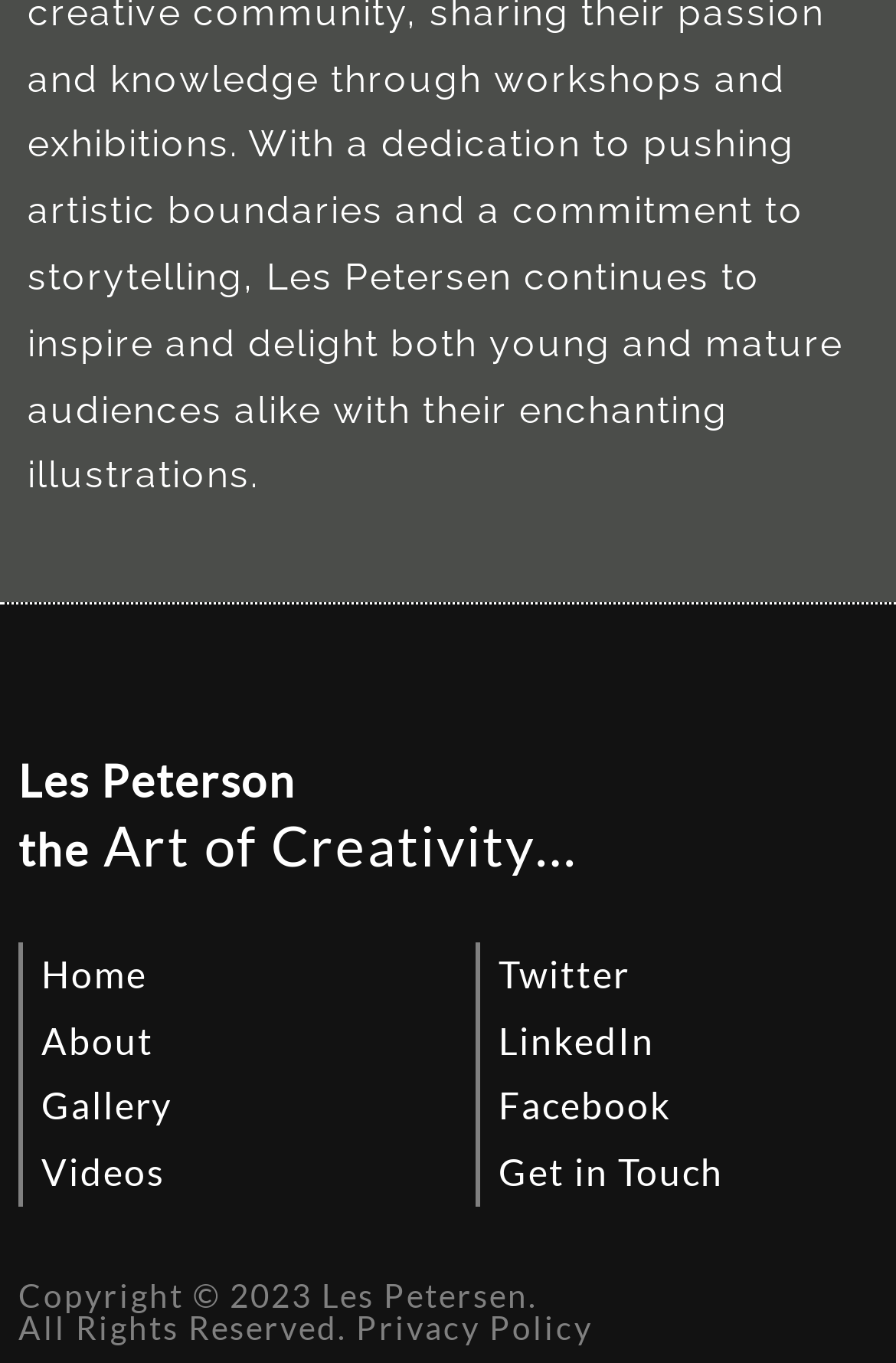Please locate the bounding box coordinates for the element that should be clicked to achieve the following instruction: "scroll to top". Ensure the coordinates are given as four float numbers between 0 and 1, i.e., [left, top, right, bottom].

None